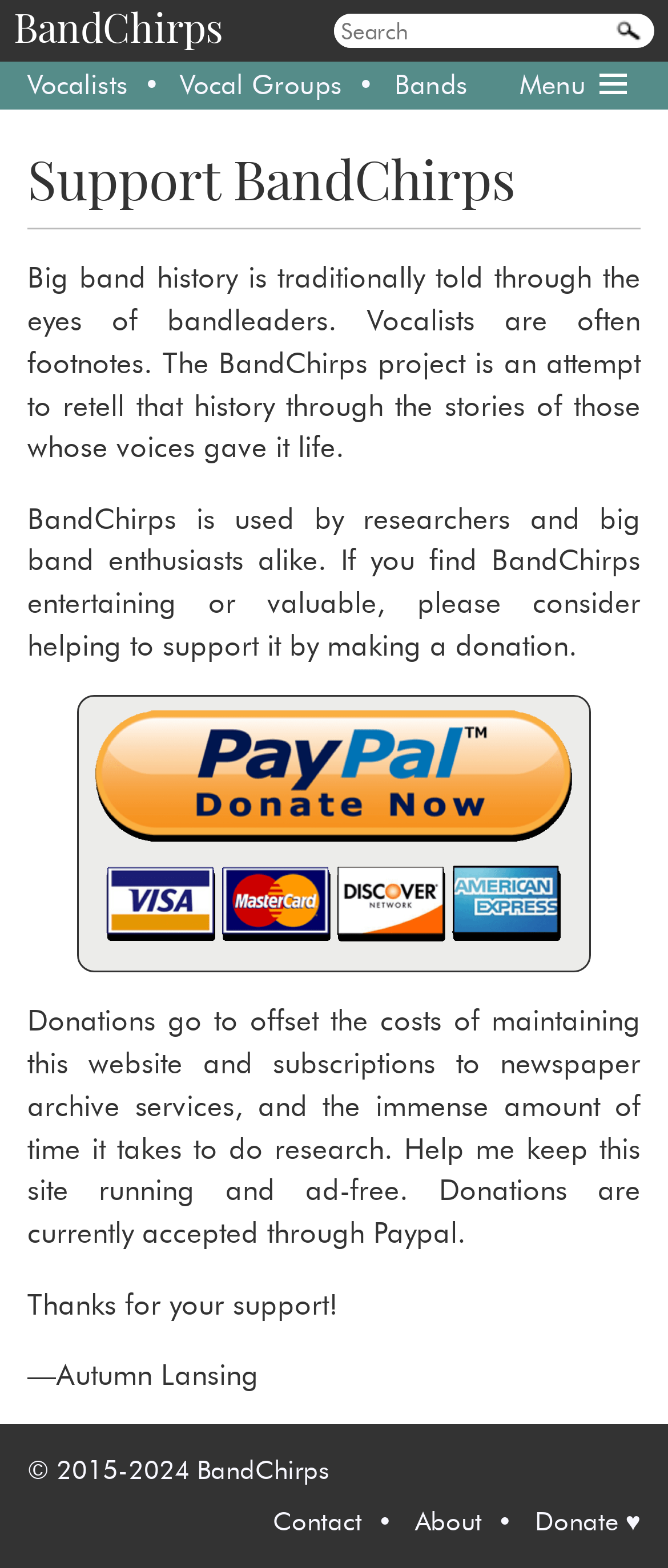What is the name of the creator of BandChirps?
Answer the question in a detailed and comprehensive manner.

The creator of BandChirps is Autumn Lansing, as mentioned at the bottom of the webpage.